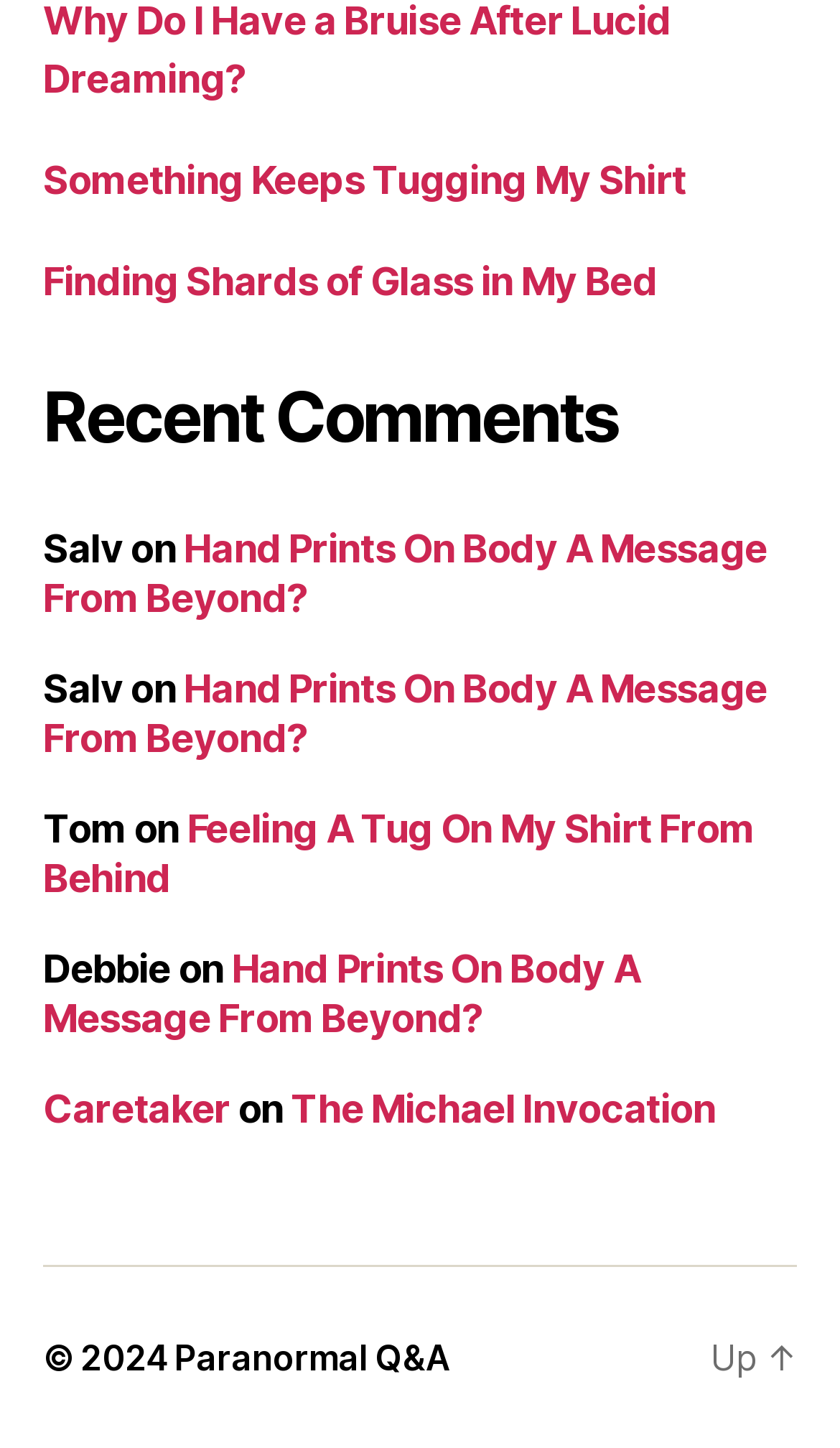Determine the bounding box coordinates for the area that should be clicked to carry out the following instruction: "Check the post by Debbie".

[0.051, 0.654, 0.203, 0.685]